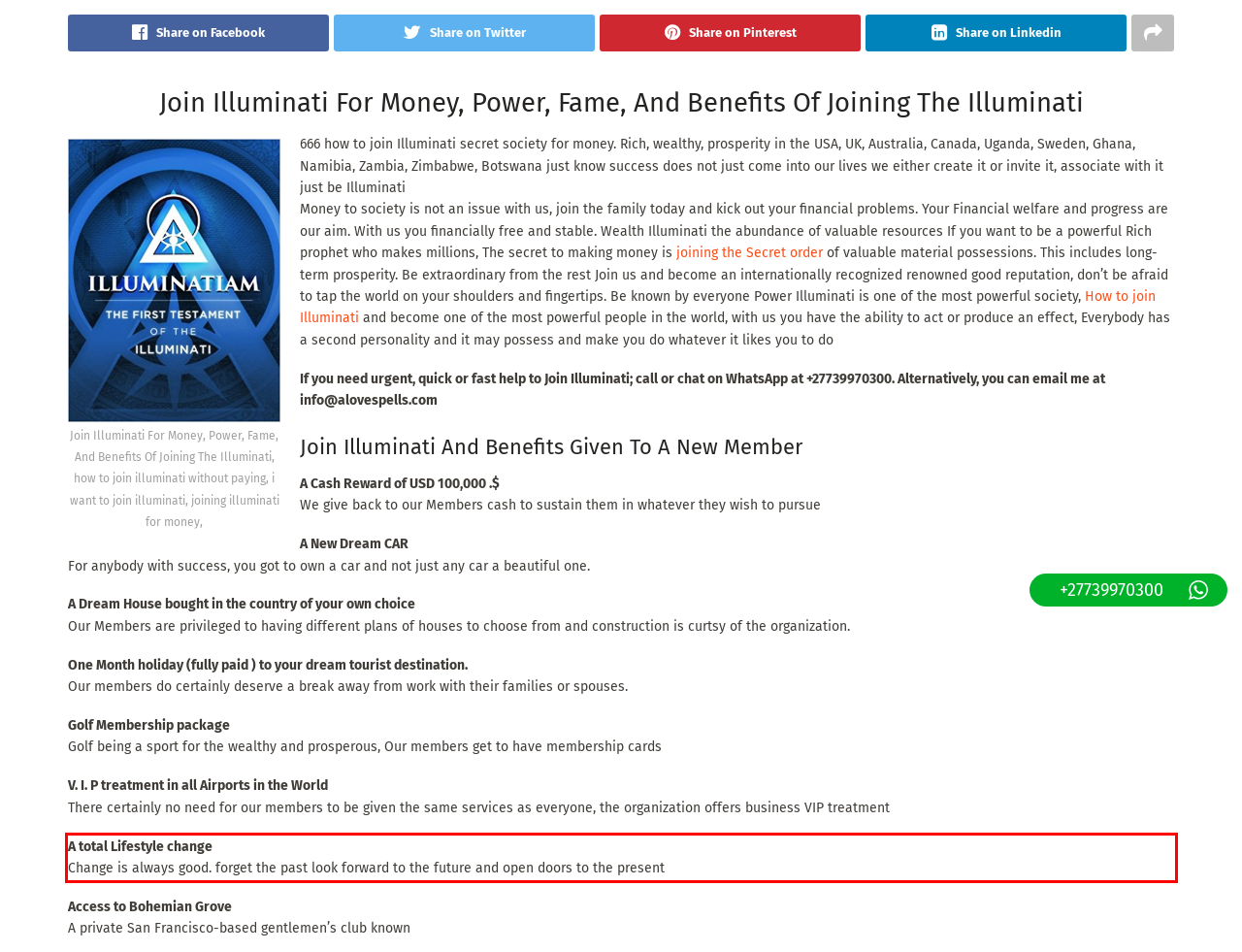You have a screenshot of a webpage, and there is a red bounding box around a UI element. Utilize OCR to extract the text within this red bounding box.

A total Lifestyle change Change is always good. forget the past look forward to the future and open doors to the present